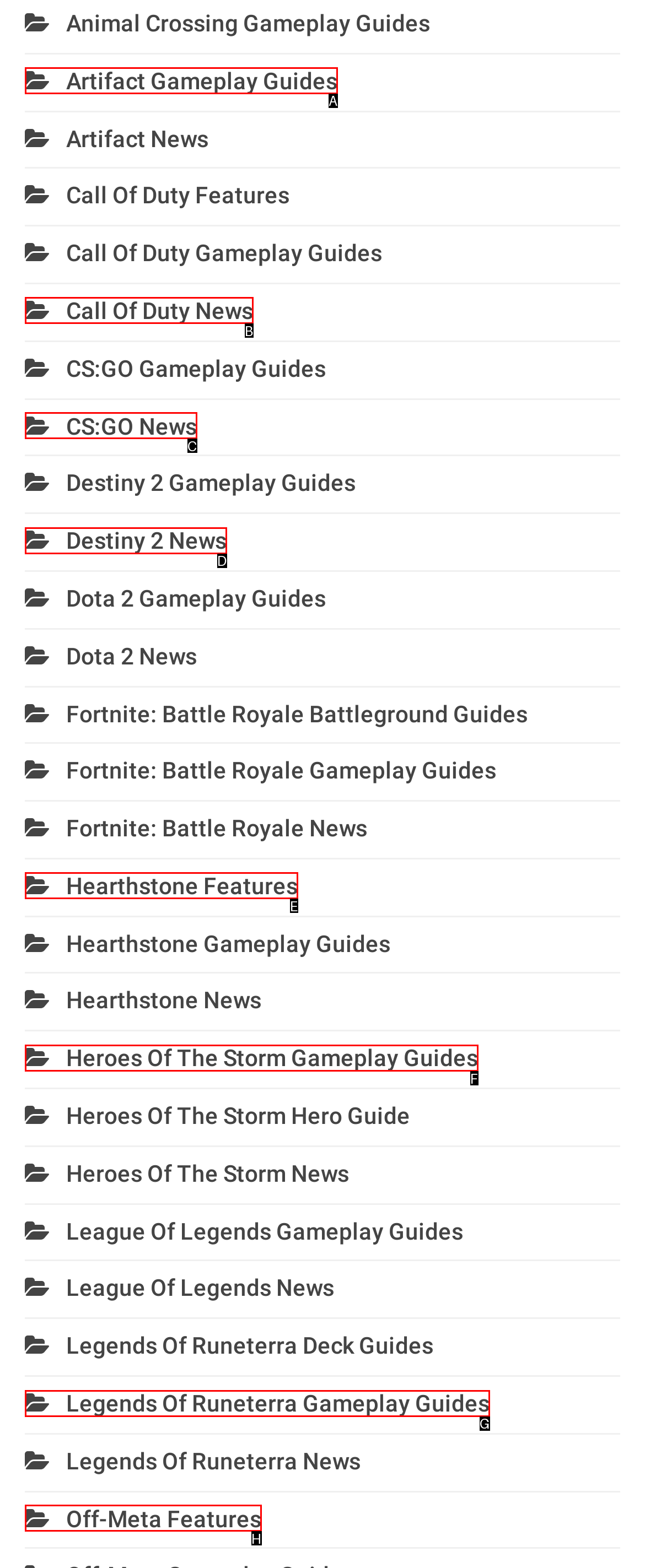From the options provided, determine which HTML element best fits the description: Destiny 2 News. Answer with the correct letter.

D